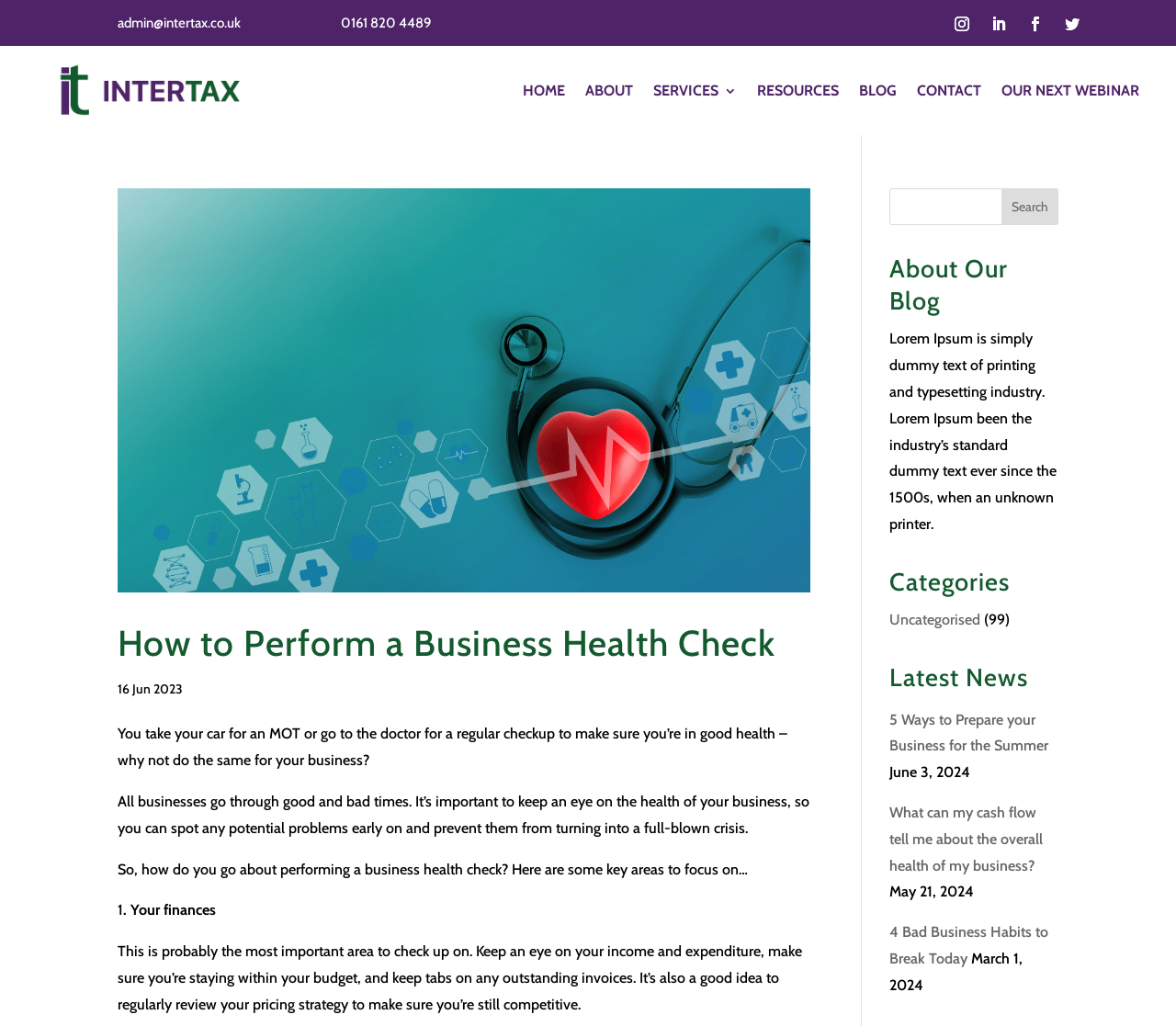Can you specify the bounding box coordinates of the area that needs to be clicked to fulfill the following instruction: "Contact the administrator via email"?

[0.1, 0.014, 0.205, 0.03]